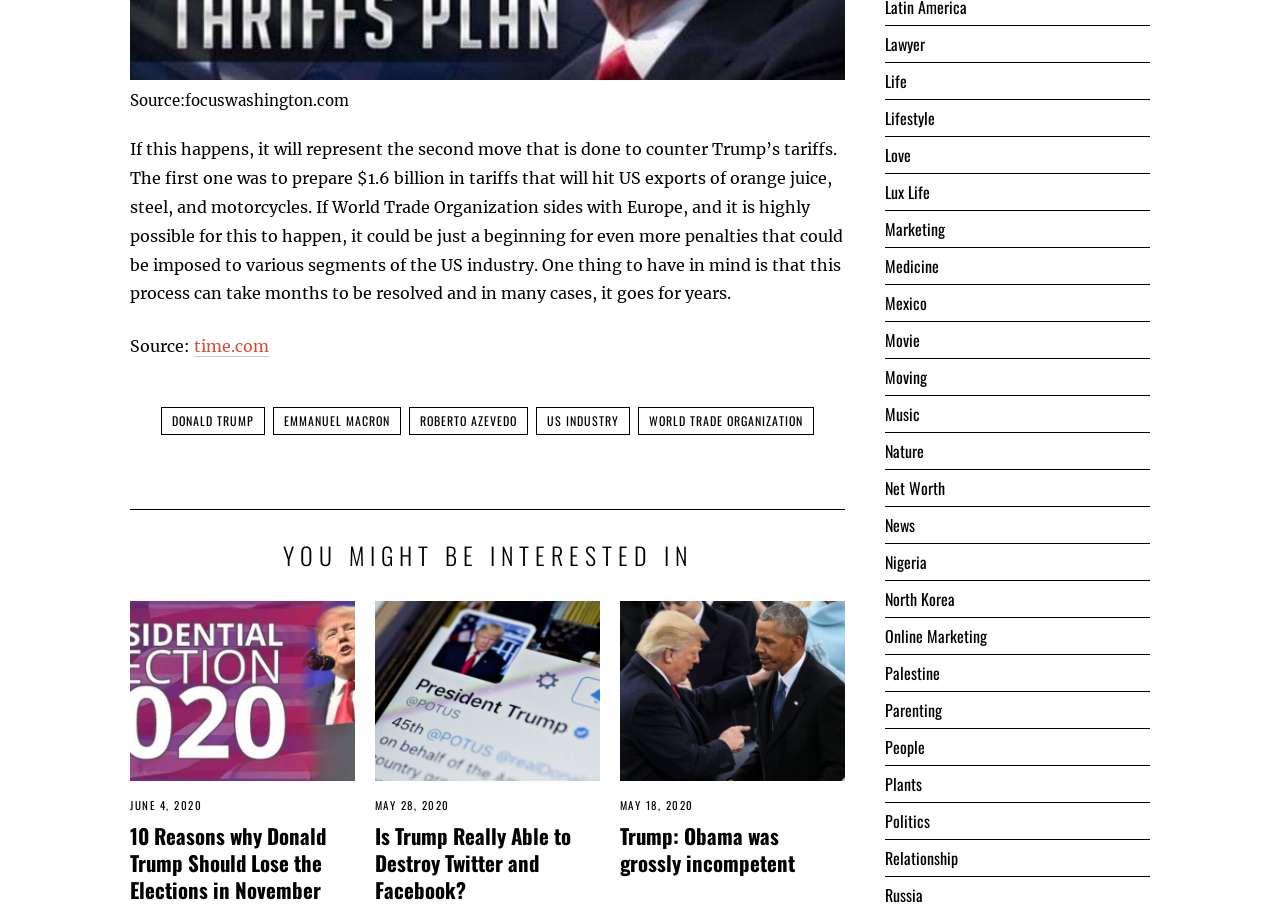Please find the bounding box coordinates for the clickable element needed to perform this instruction: "Read the news about Trump: Obama was grossly incompetent".

[0.484, 0.903, 0.621, 0.967]